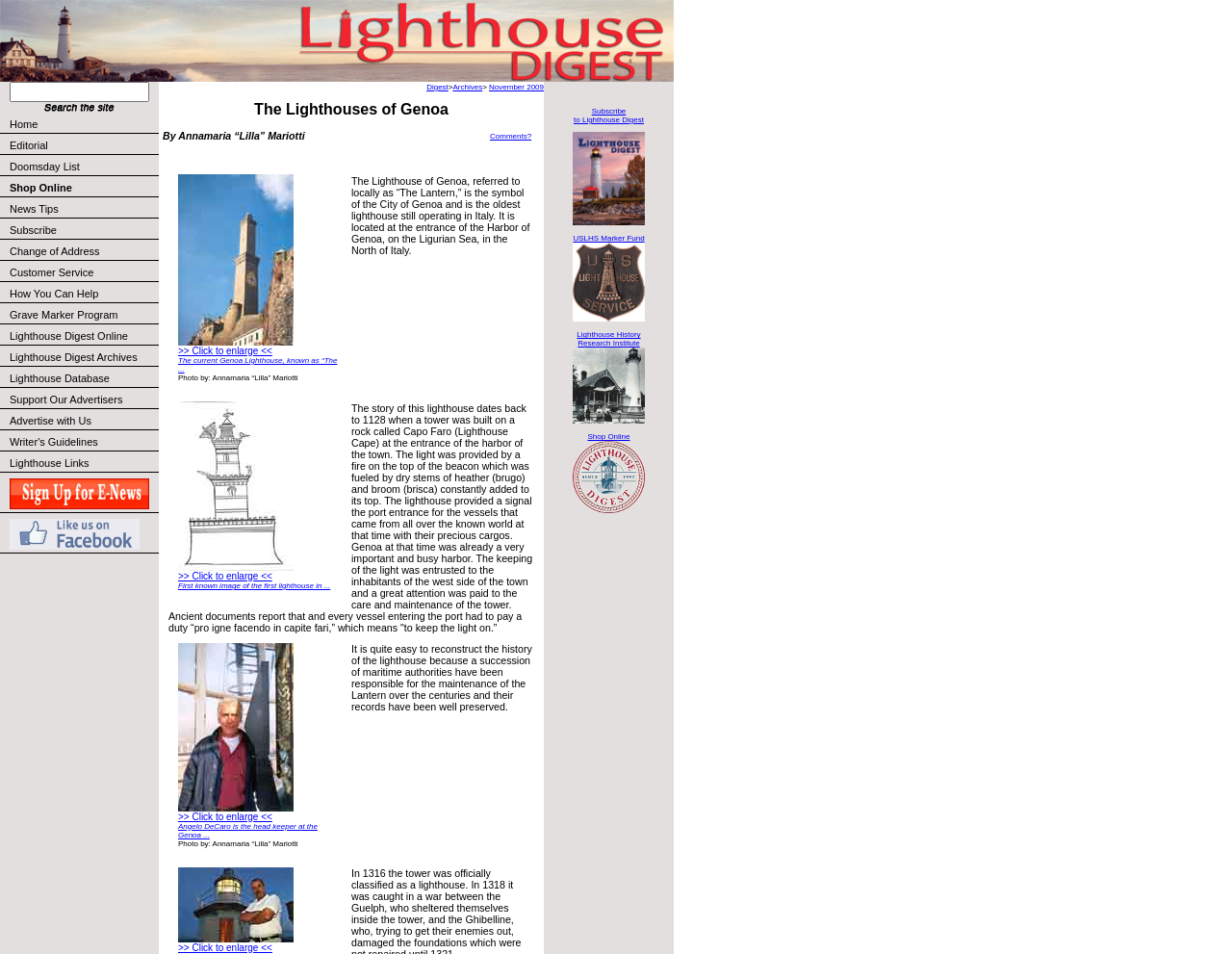What is the location of the Genoa lighthouse?
Examine the image and give a concise answer in one word or a short phrase.

At the entrance of the Harbor of Genoa